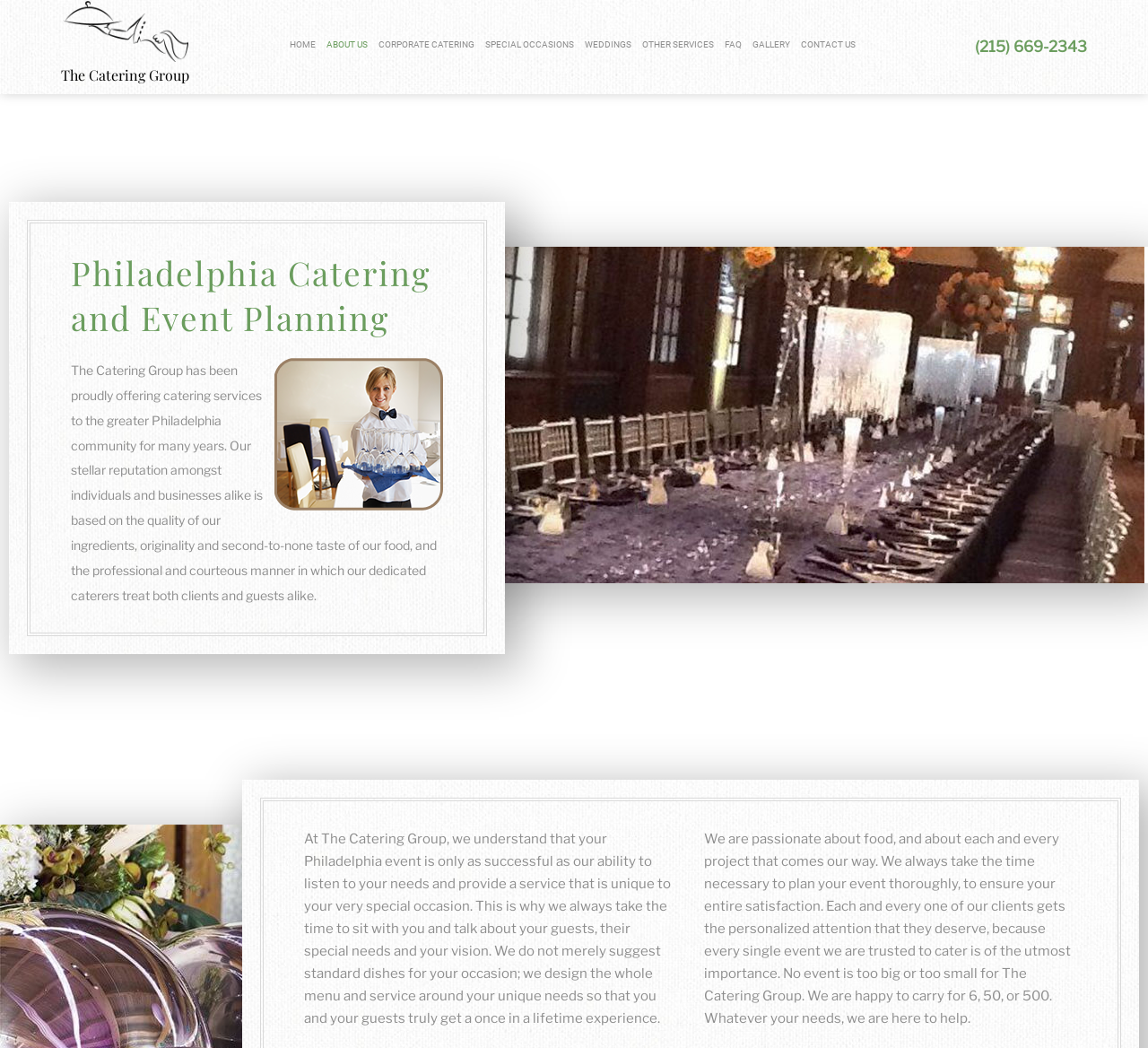Please provide the bounding box coordinates for the element that needs to be clicked to perform the following instruction: "Click on the 'Home' link". The coordinates should be given as four float numbers between 0 and 1, i.e., [left, top, right, bottom].

None